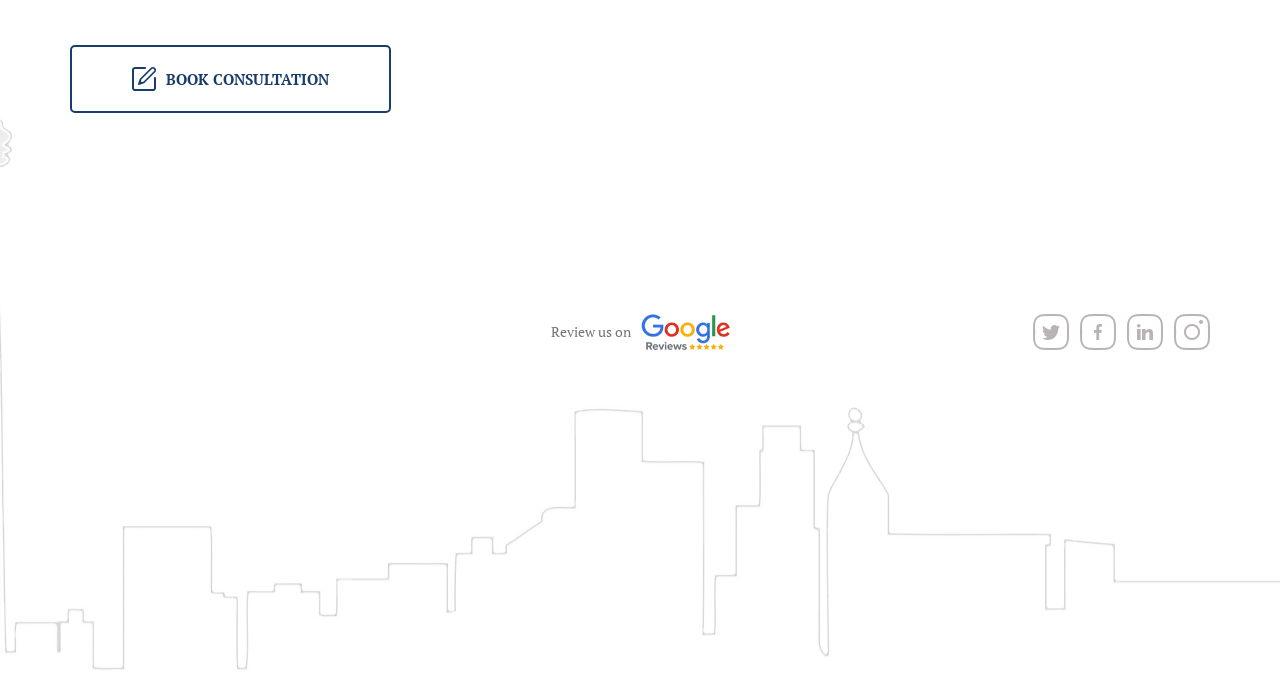What is the layout of the webpage's footer section?
Answer briefly with a single word or phrase based on the image.

Three columns